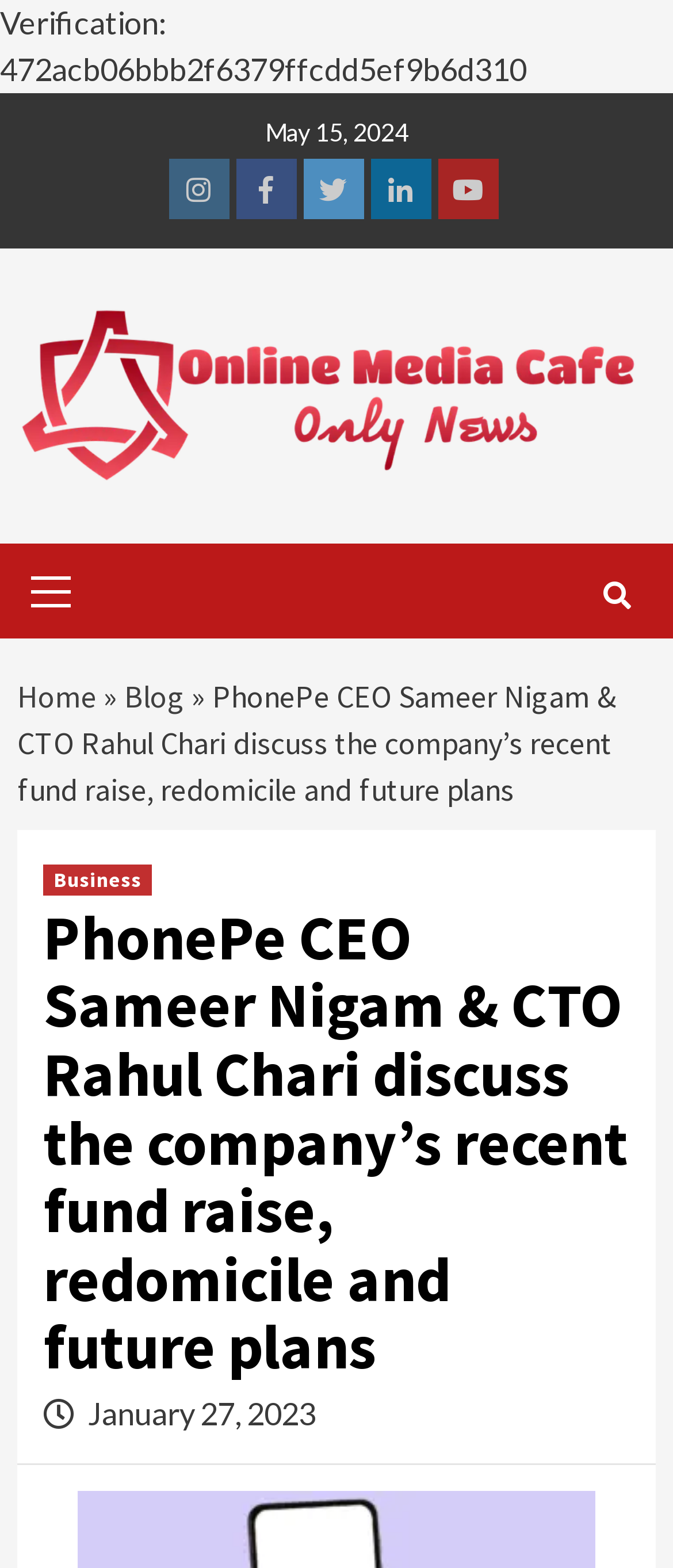Reply to the question with a single word or phrase:
How many menu items are there in the primary menu?

3